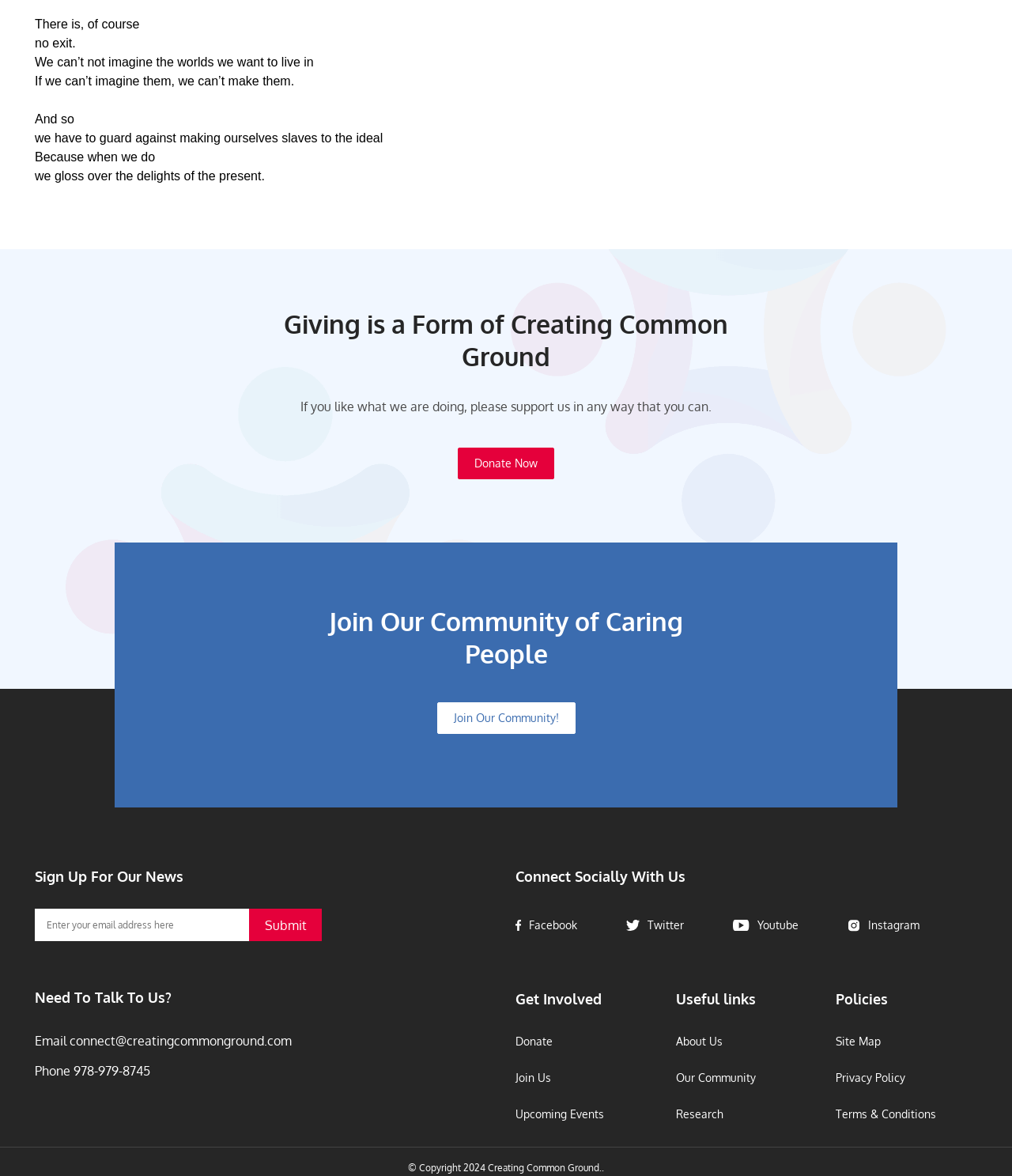Please identify the bounding box coordinates of the element that needs to be clicked to perform the following instruction: "Click Facebook".

[0.509, 0.78, 0.571, 0.794]